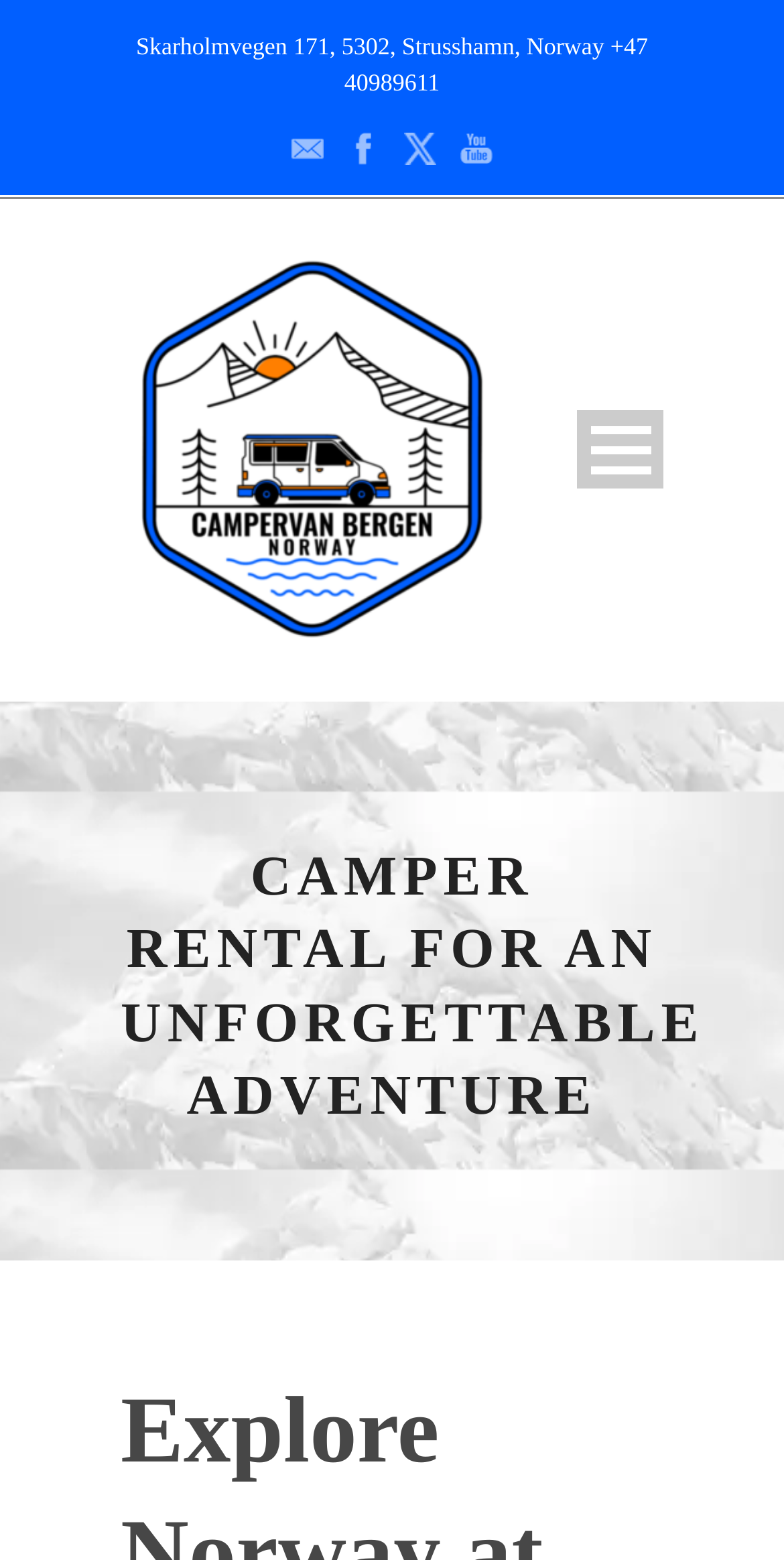By analyzing the image, answer the following question with a detailed response: What are the main sections of the website?

I found the main sections by looking at the links on the left side of the page, which include 'Home', 'Get the best price', 'FAQ', and other sections, indicating the main categories of the website.